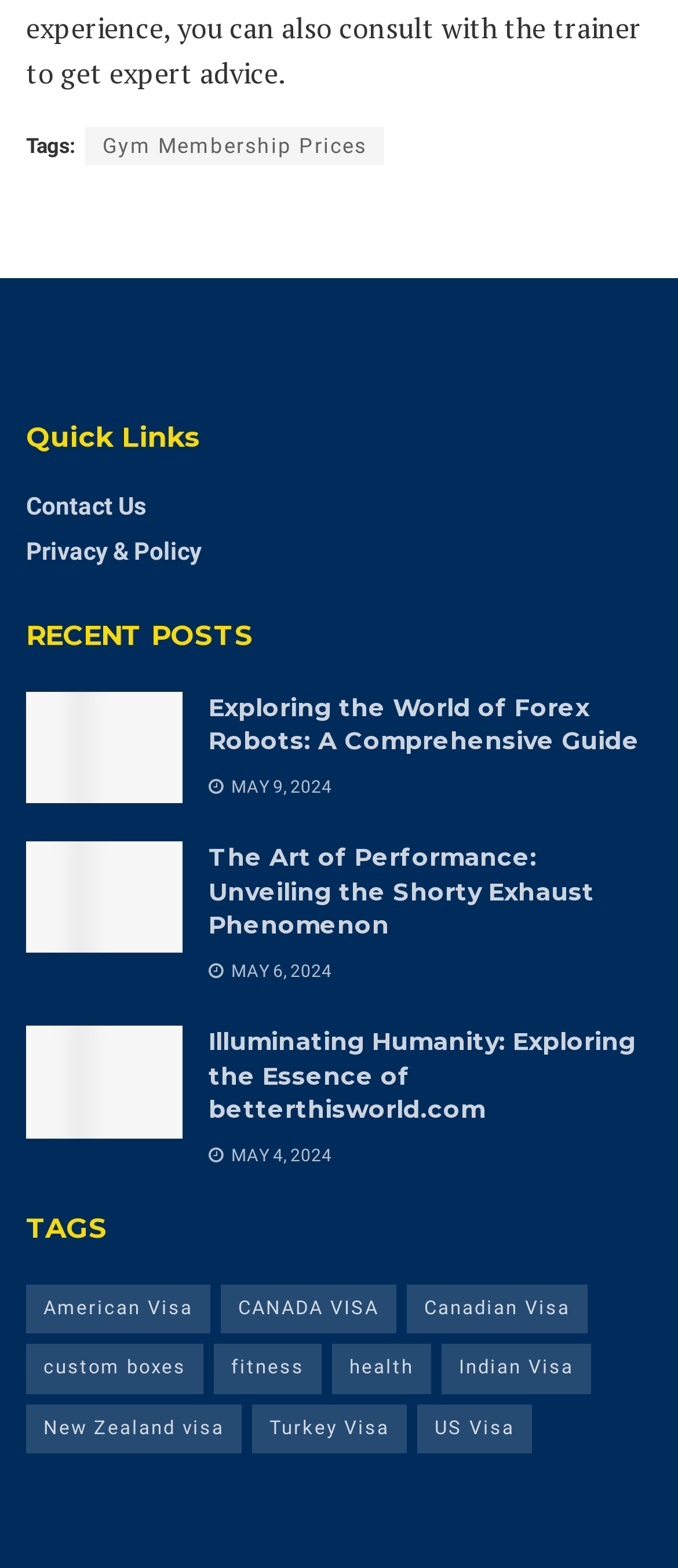How many recent posts are there?
Based on the image, give a one-word or short phrase answer.

3